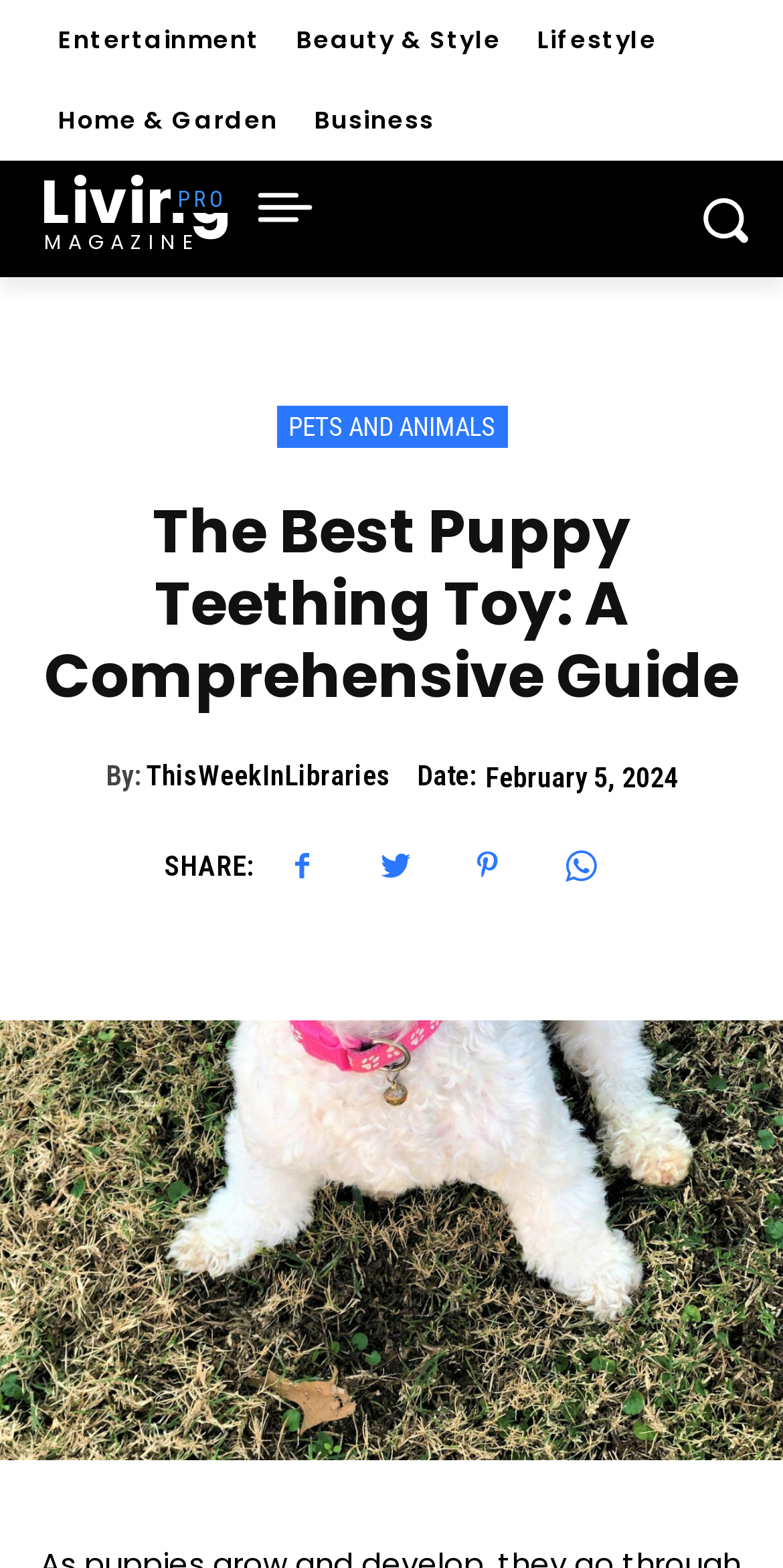Offer a thorough description of the webpage.

This webpage appears to be an article about Norman Chapman, a legendary figure in the world of percussion, but it also has a section about puppy teething toys. 

At the top of the page, there is a horizontal navigation menu with links to different categories such as Entertainment, Beauty & Style, Lifestyle, Home & Garden, and Business. Below this menu, there is a section with a heading "Table of Contents" that lists links to different sections of the article about Norman Chapman, including "Unveiling the Legacy of Norman Chapman", "Exploring the Impact of Chapman's Work on Modern Art", and "Recommendations for Appreciating Chapman's Artistry Today".

The main content of the article about Norman Chapman starts below the table of contents. It begins with a paragraph of text that describes Chapman's contributions to the world of art and design. There is also a heading "Unveiling the Legacy of Norman Chapman" that separates this section from the rest of the article.

On the right side of the page, there is a vertical section with a heading "The Best Puppy Teething Toy: A Comprehensive Guide". This section has a subheading "By: ThisWeekInLibraries" and a date "February 5, 2024". Below this, there are social media sharing links and a large image that takes up most of the page.

There are two images on the page, one at the top and one at the bottom, but they do not have descriptive text. There are also several links to other categories and articles, including "PETS AND ANIMALS", "Living MAGAZINE", and "This Week in Libraries".